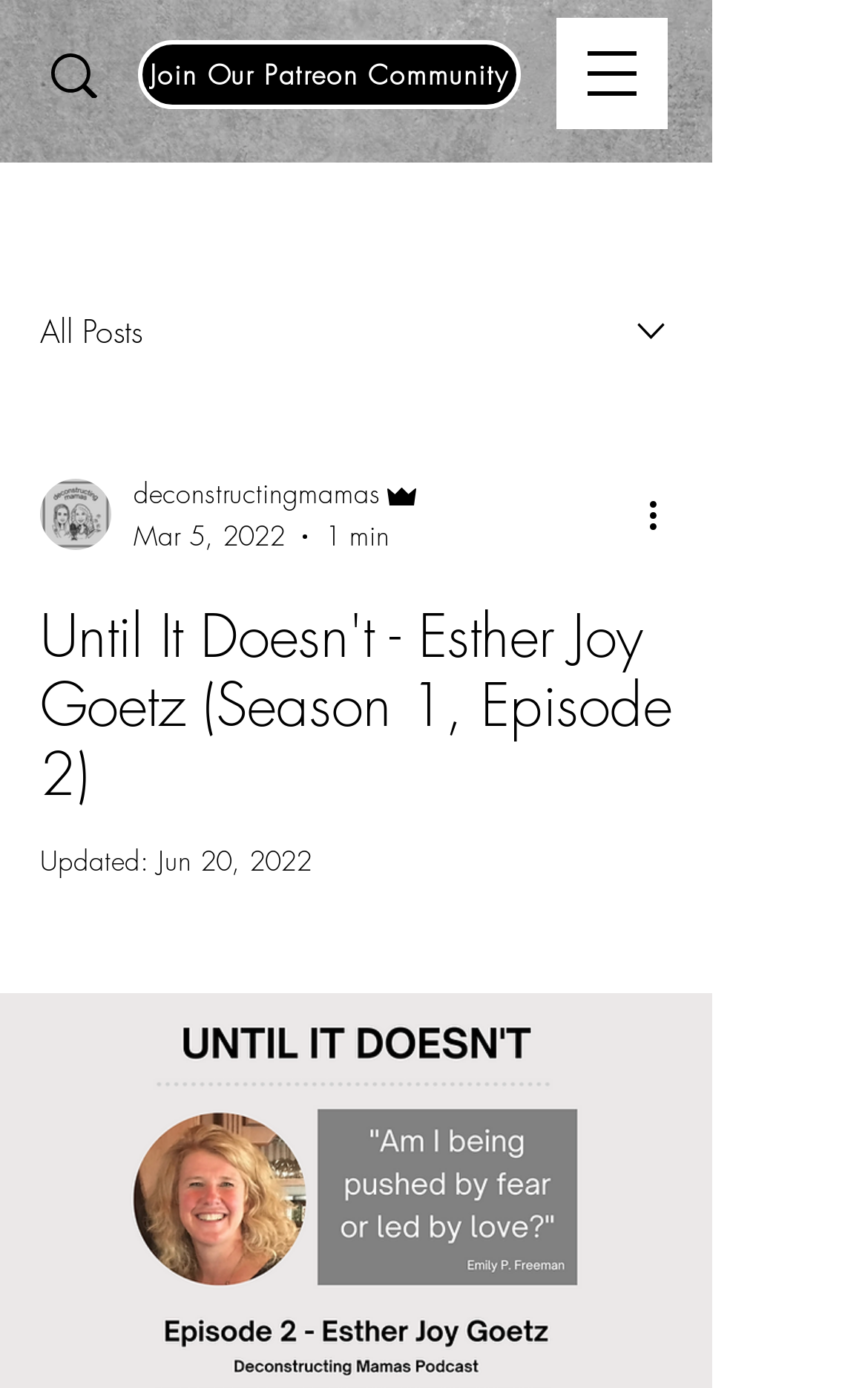Please answer the following question using a single word or phrase: 
What is the purpose of the button on the top-right corner?

Open navigation menu